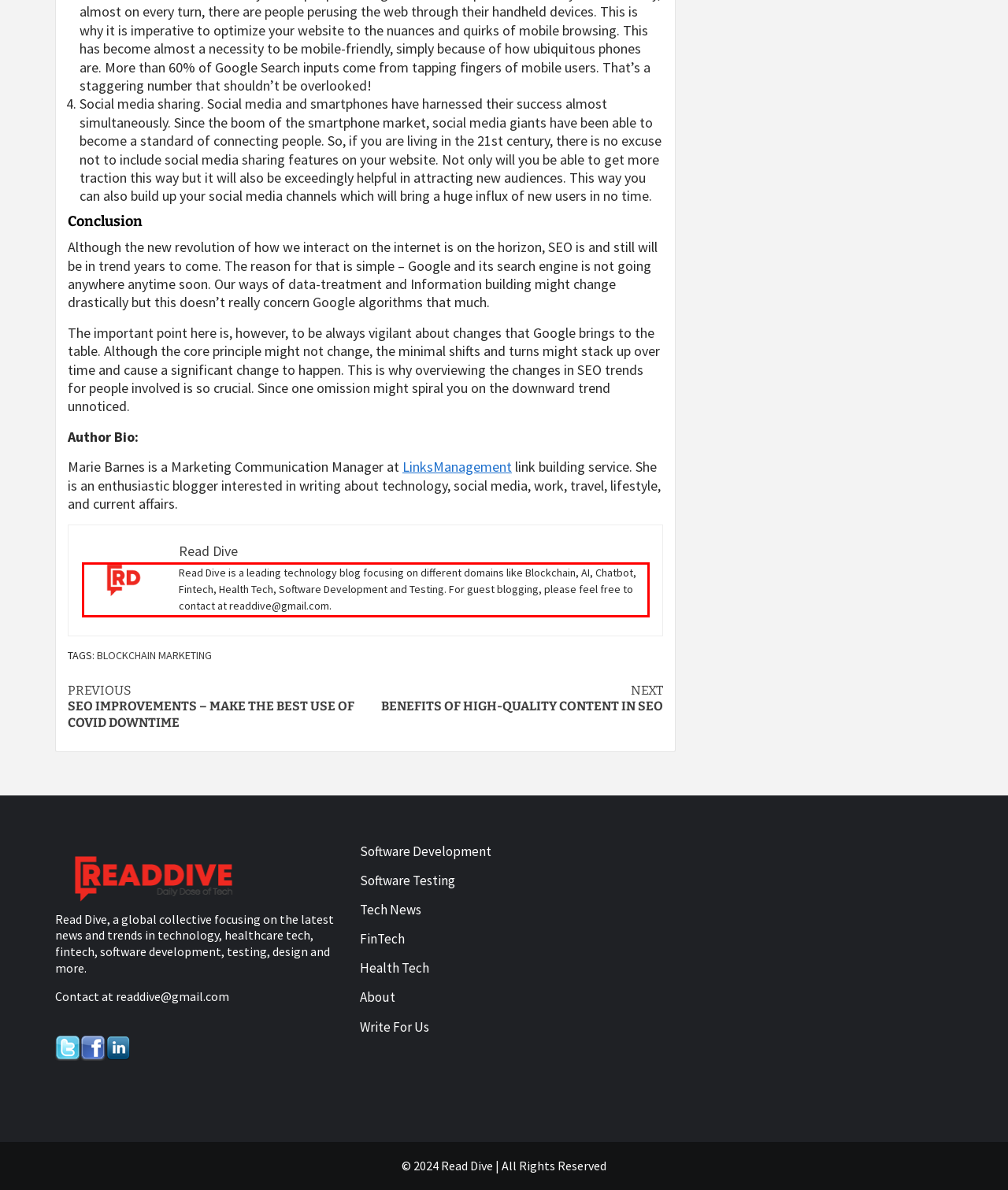Please perform OCR on the text within the red rectangle in the webpage screenshot and return the text content.

Read Dive is a leading technology blog focusing on different domains like Blockchain, AI, Chatbot, Fintech, Health Tech, Software Development and Testing. For guest blogging, please feel free to contact at readdive@gmail.com.